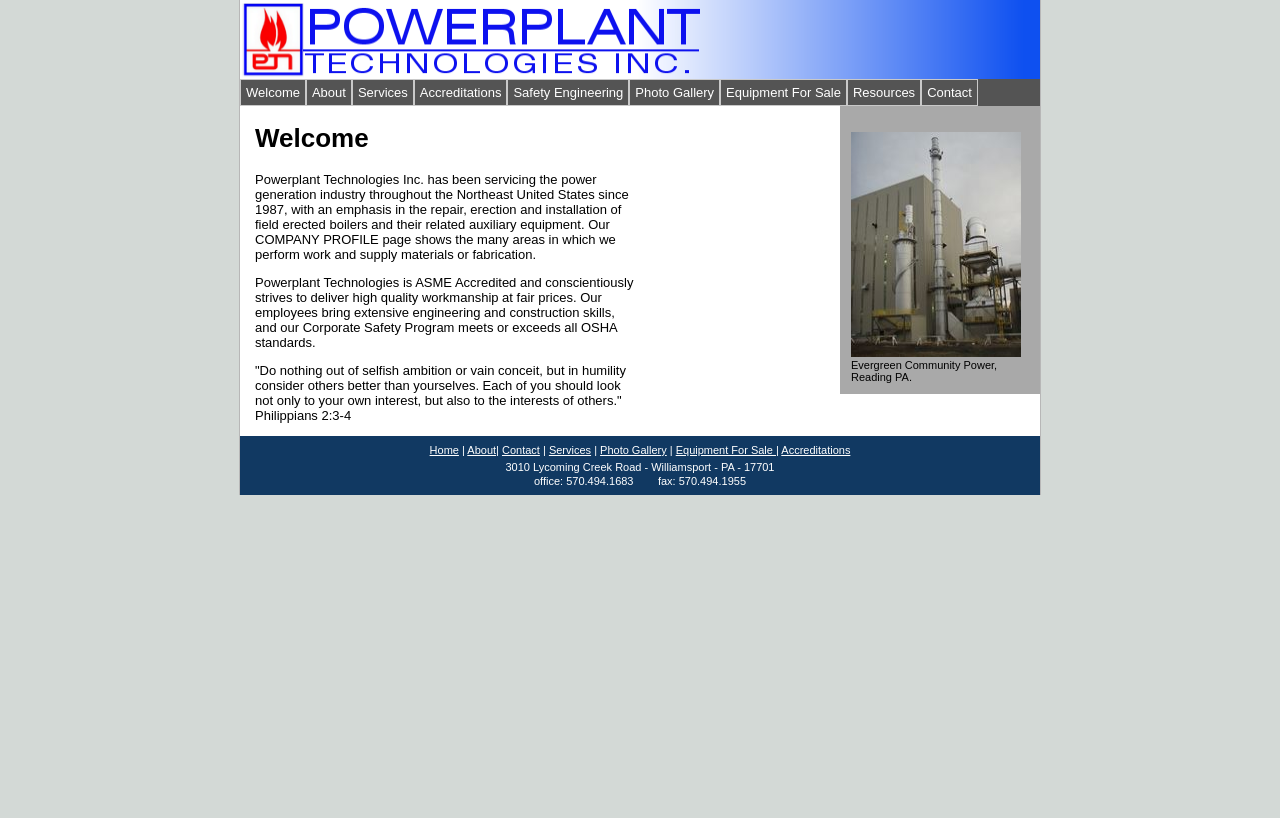Locate the bounding box coordinates of the region to be clicked to comply with the following instruction: "Go to the Contact page". The coordinates must be four float numbers between 0 and 1, in the form [left, top, right, bottom].

[0.72, 0.097, 0.764, 0.13]